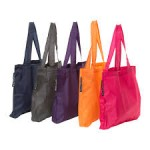How many colors of tote bags are shown?
Examine the webpage screenshot and provide an in-depth answer to the question.

The caption lists the colors of the tote bags as black, deep grey, rich purple, bright orange, and striking pink, which are five distinct colors.